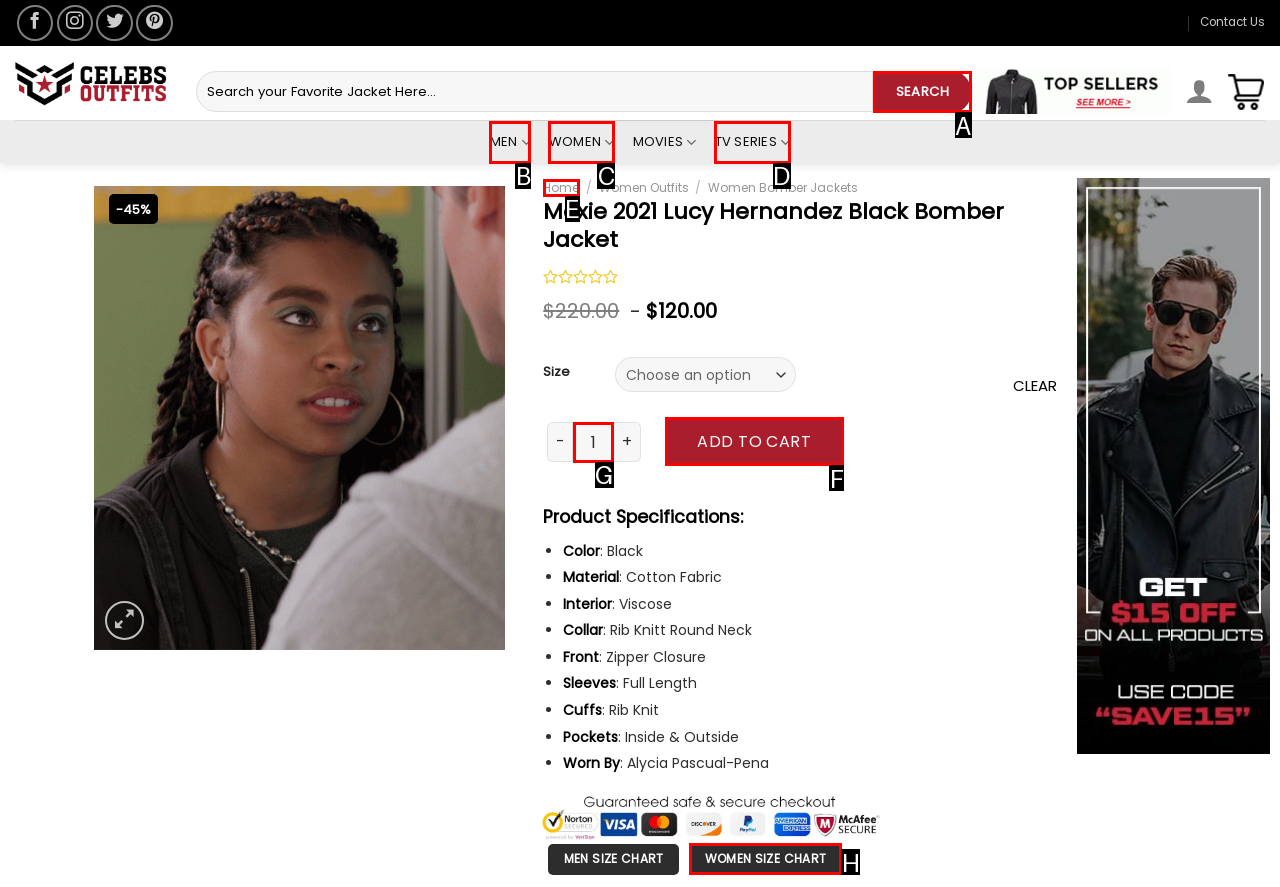Determine the letter of the element I should select to fulfill the following instruction: Add to cart. Just provide the letter.

F